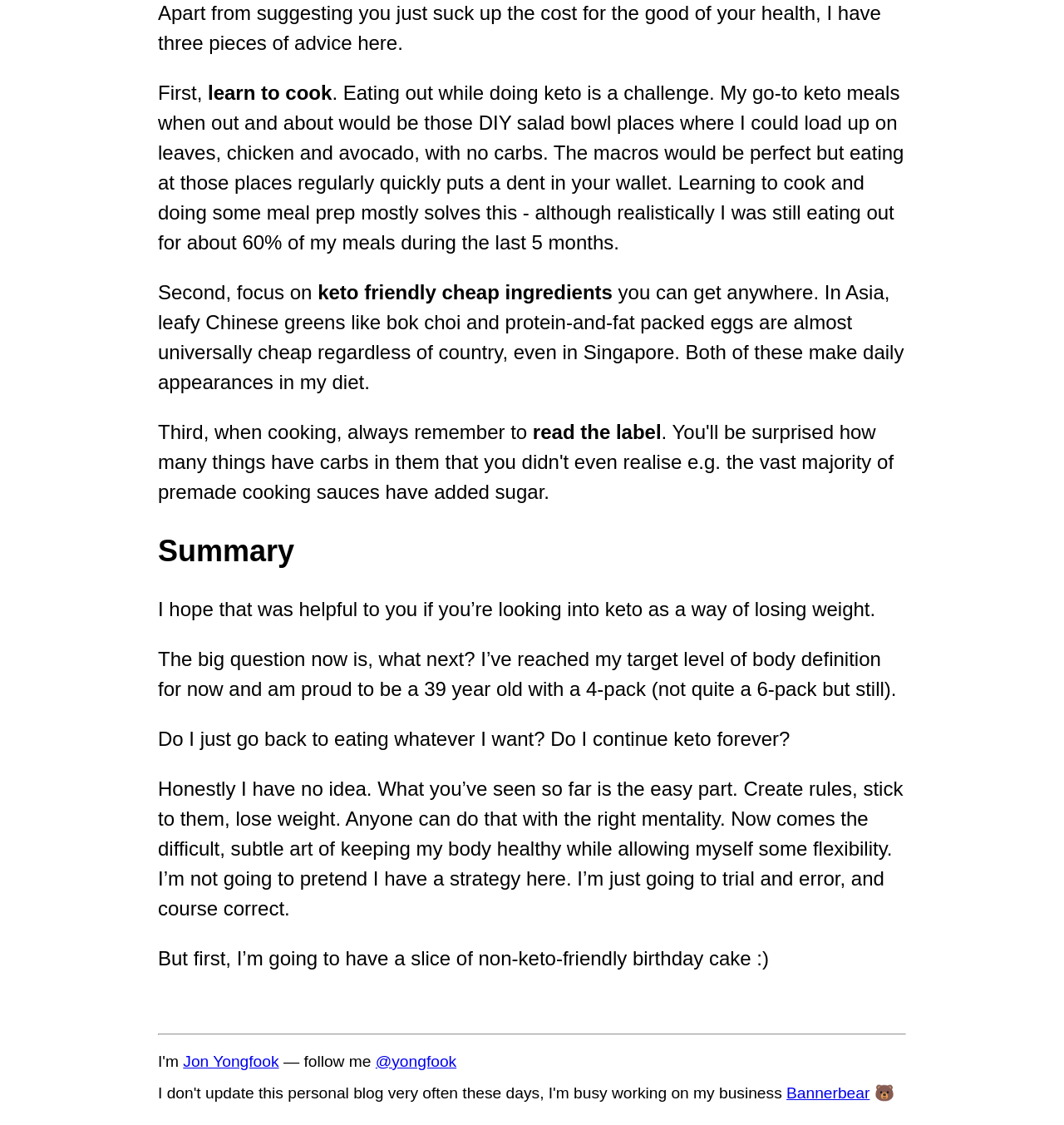From the element description: "@yongfook", extract the bounding box coordinates of the UI element. The coordinates should be expressed as four float numbers between 0 and 1, in the order [left, top, right, bottom].

[0.353, 0.936, 0.429, 0.951]